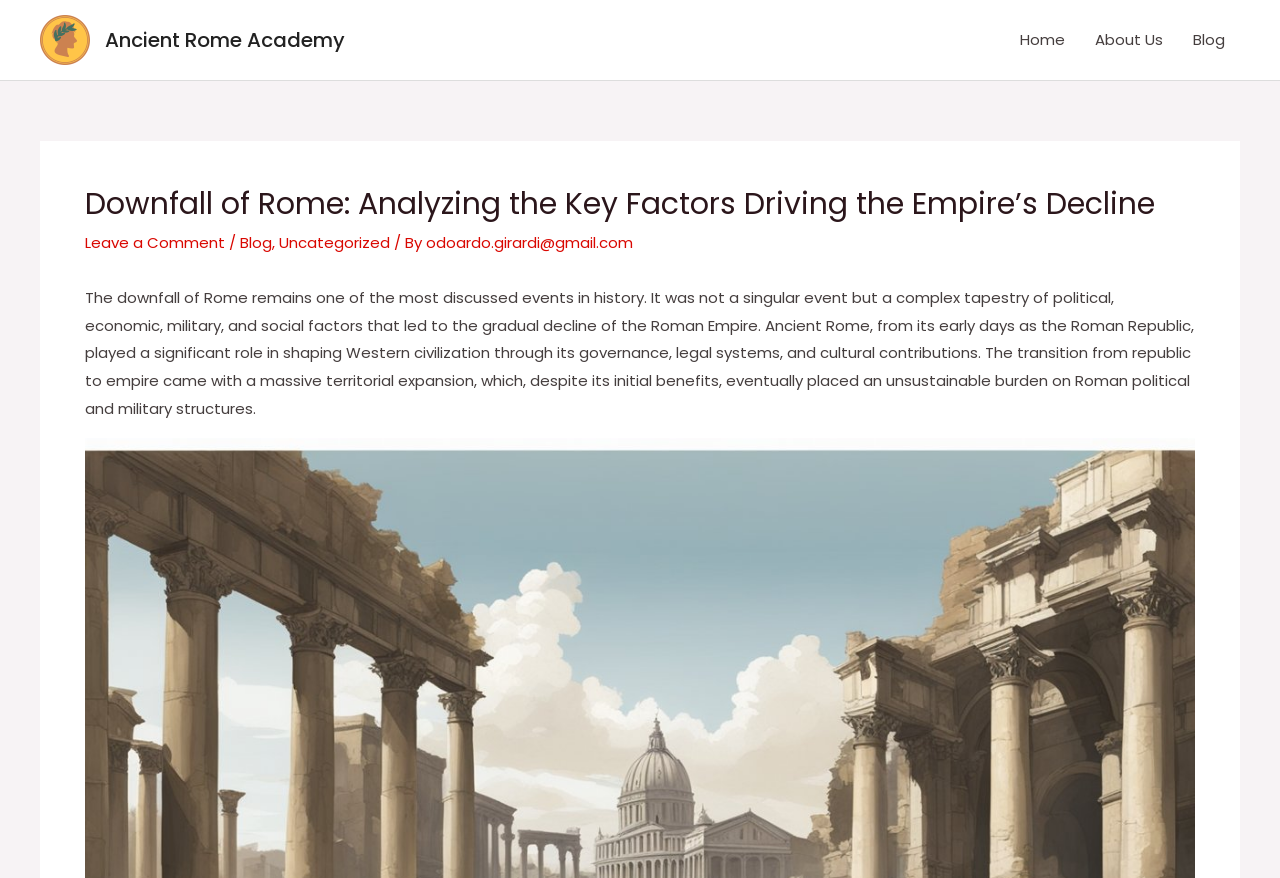Create a detailed narrative describing the layout and content of the webpage.

The webpage is about the downfall of Rome, with a focus on analyzing the key factors driving the empire's decline. At the top left corner, there is a link to "Ancient Rome Academy" accompanied by an image with the same name. Next to it, there is another link to "Ancient Rome Academy". On the top right corner, there is a navigation menu with links to "Home", "About Us", and "Blog".

Below the navigation menu, there is a header section with a heading that reads "Downfall of Rome: Analyzing the Key Factors Driving the Empire’s Decline". To the right of the heading, there are links to "Leave a Comment", "Blog", and "Uncategorized", separated by slashes and commas. There is also a link to the author's email address.

The main content of the webpage is a paragraph of text that discusses the downfall of Rome, describing it as a complex event with multiple factors contributing to the decline of the Roman Empire. The text also touches on the significance of Ancient Rome in shaping Western civilization and the transition from republic to empire.